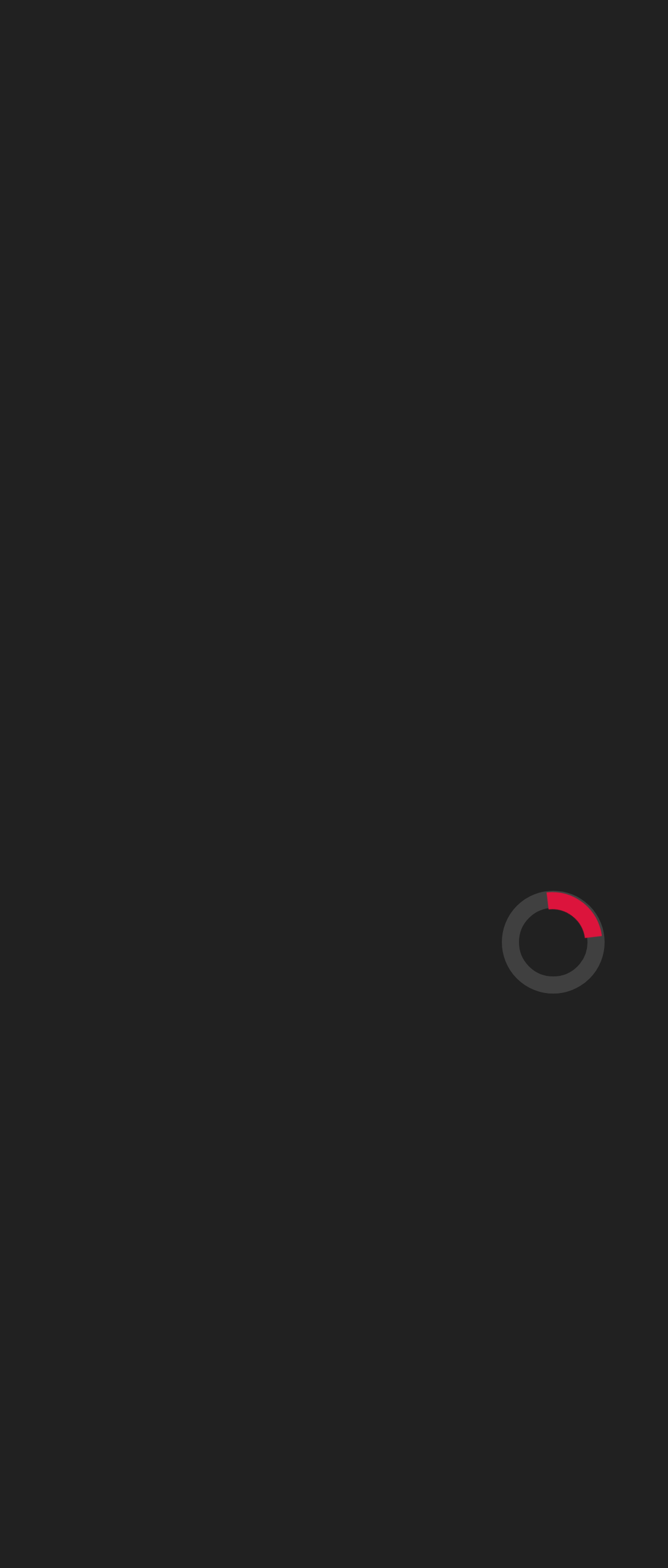Offer an in-depth caption of the entire webpage.

The webpage is about the Bowling Green Archives, specifically focusing on Tennessee Journalist news. At the top, there is a date "JUNE 13, 2024" displayed prominently. Below the date, there is a primary menu section with a link labeled "Primary Menu". 

To the right of the primary menu, there is an icon represented by "\ue906". Above these elements, there is a header section with the title "Bowling Green" and a figure element that contains several links, including "Football", "News & Sports", "Sports", and "Tennessee Football". 

Below the header section, there is a news article with the title "Milton debuts in Tennessee season opener against Bowling Green". The article has a link to the full story and is accompanied by links to related topics, such as the author "Christian Knox" and the publication date "September 3, 2021". The article's summary is provided, stating that Milton had a volatile performance in Tennessee's season-opening win over Bowling Green, with details on his passing yards and touchdown.